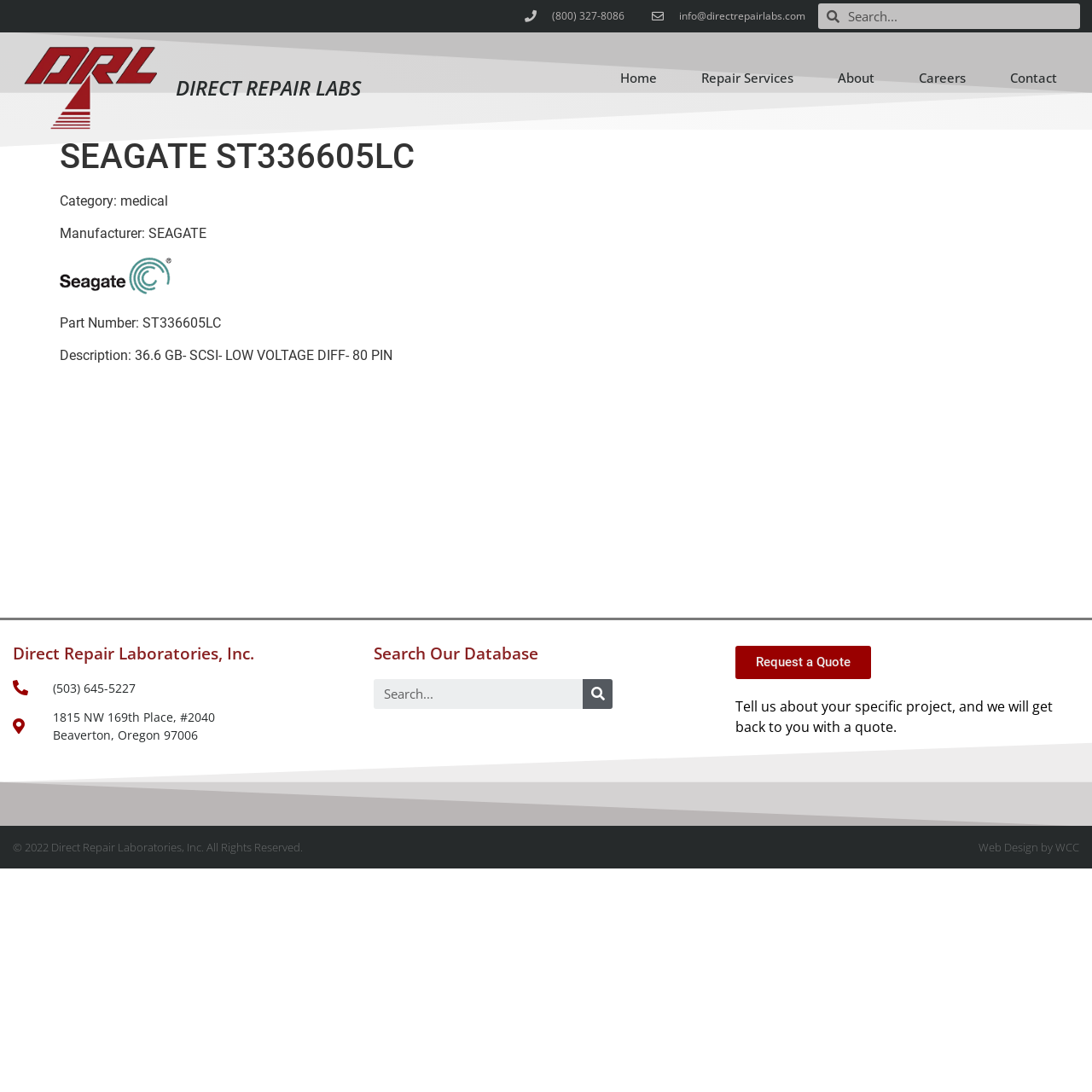Can you specify the bounding box coordinates of the area that needs to be clicked to fulfill the following instruction: "Search for a product"?

[0.749, 0.003, 0.989, 0.027]